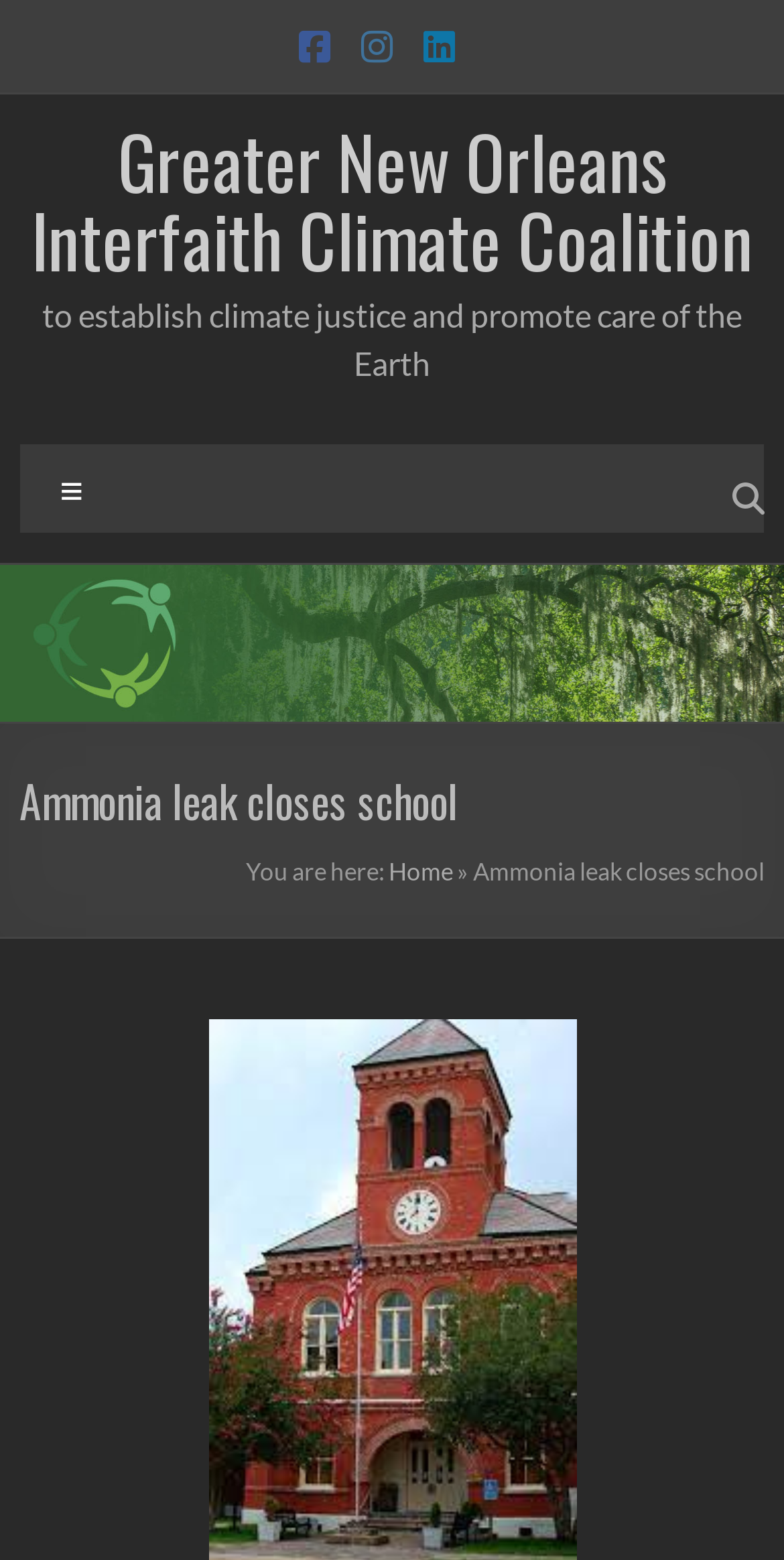Based on the provided description, "Home", find the bounding box of the corresponding UI element in the screenshot.

[0.496, 0.549, 0.578, 0.568]